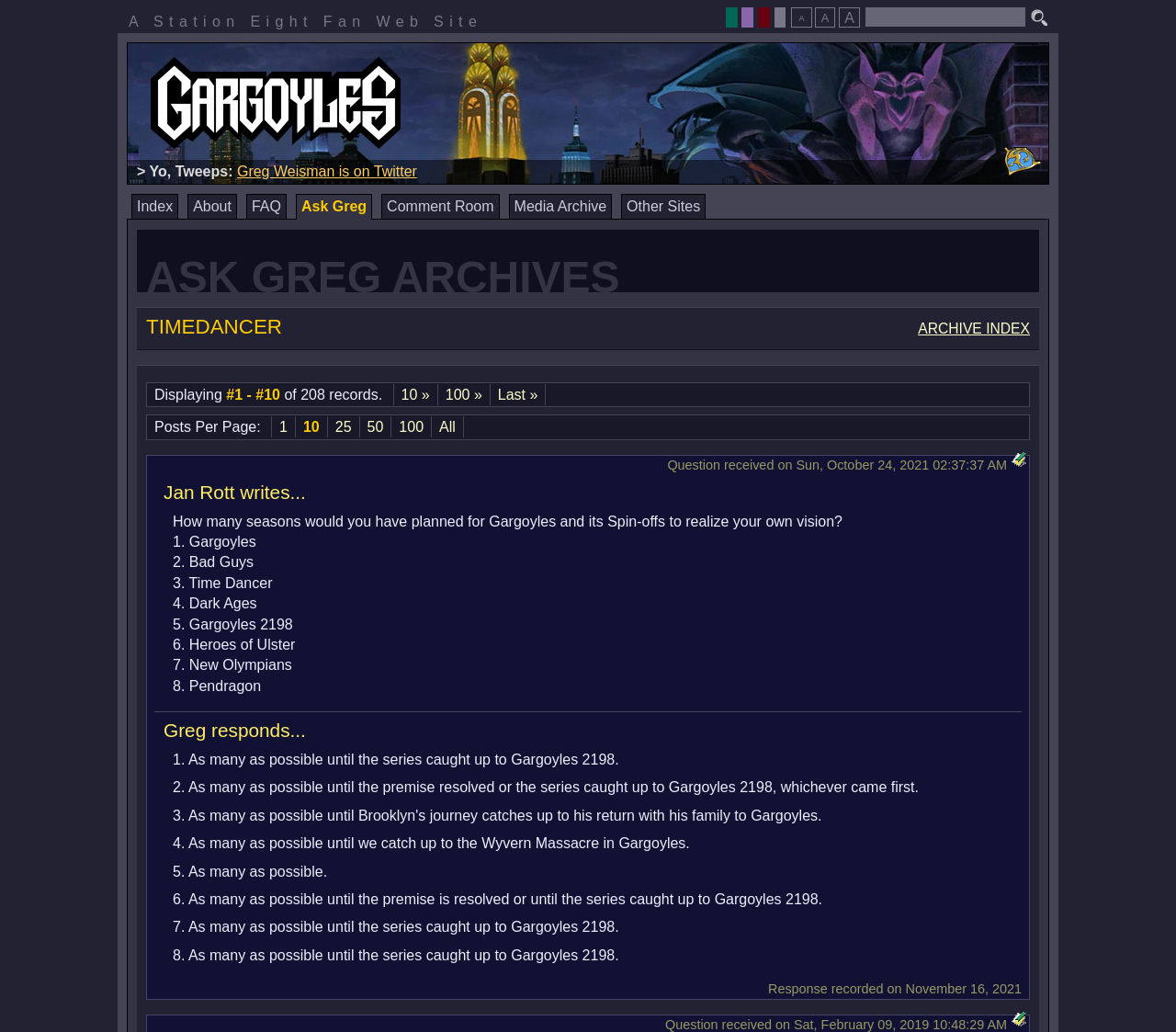Please identify the bounding box coordinates of the element I should click to complete this instruction: 'Search for something'. The coordinates should be given as four float numbers between 0 and 1, like this: [left, top, right, bottom].

[0.875, 0.007, 0.891, 0.025]